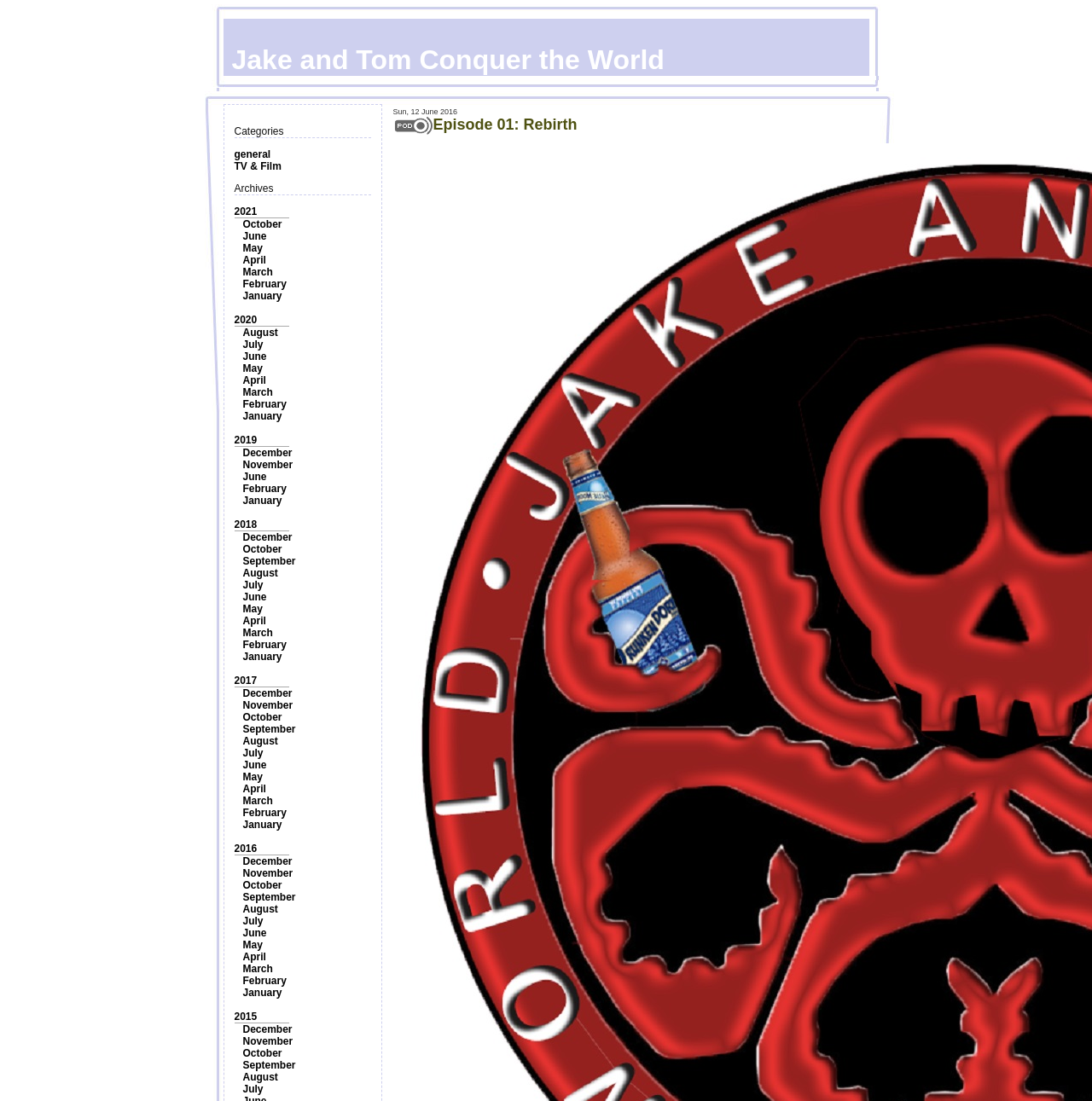Identify the bounding box coordinates of the region that needs to be clicked to carry out this instruction: "Click on the 'general' category". Provide these coordinates as four float numbers ranging from 0 to 1, i.e., [left, top, right, bottom].

[0.214, 0.135, 0.248, 0.146]